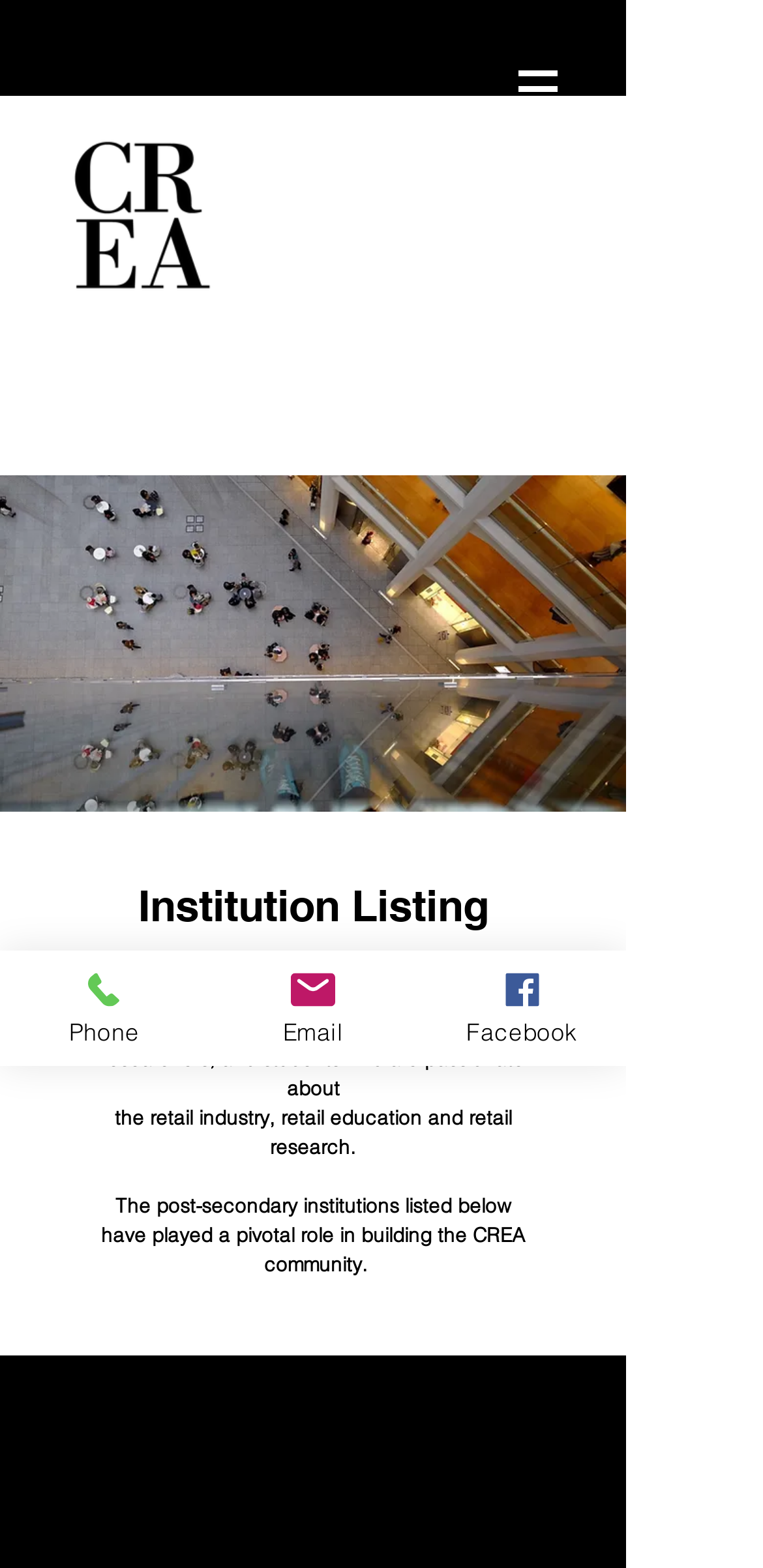What type of professionals are part of the CREA community?
Based on the image, give a concise answer in the form of a single word or short phrase.

Industry professionals